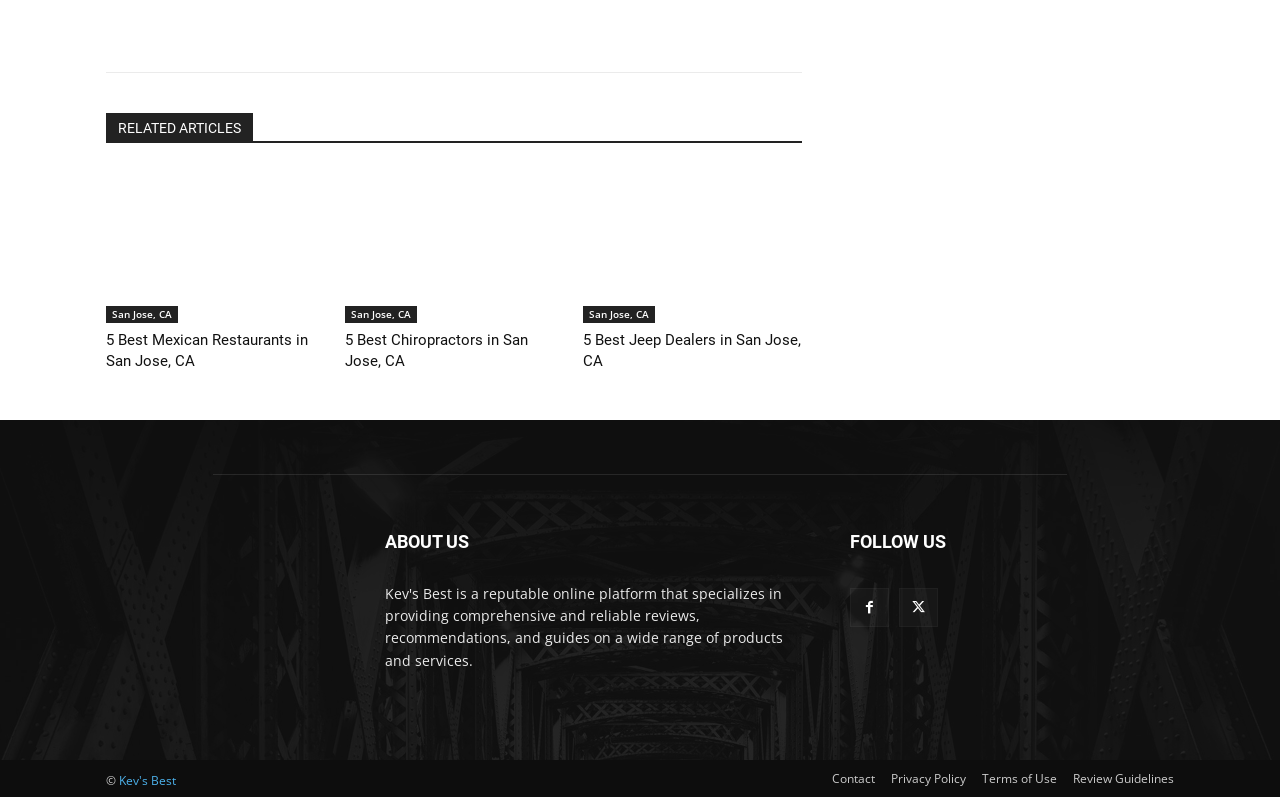Find the bounding box coordinates of the clickable area required to complete the following action: "Read the Privacy Policy".

[0.696, 0.96, 0.755, 0.987]